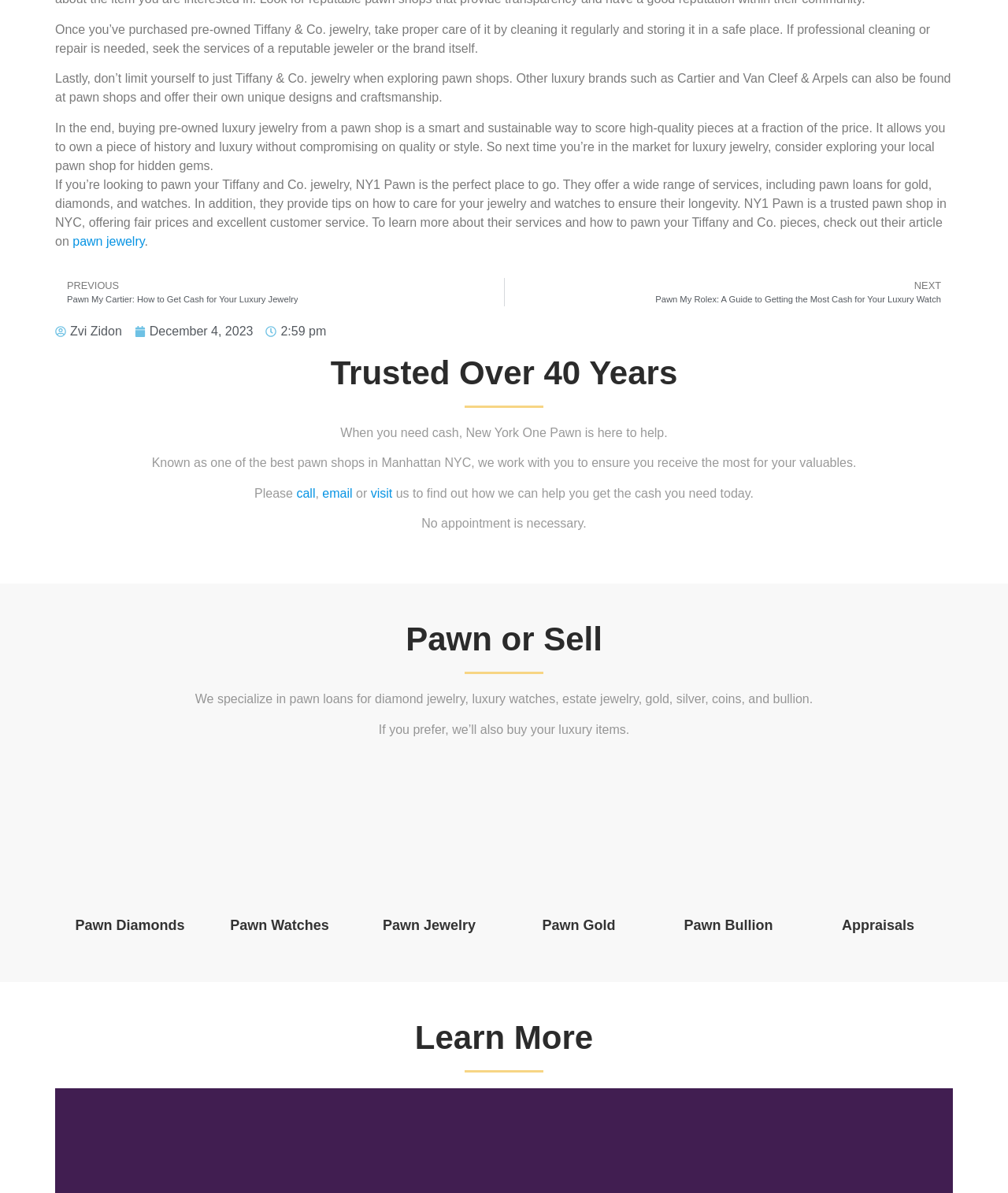Find the bounding box coordinates for the area you need to click to carry out the instruction: "click on 'pawn jewelry'". The coordinates should be four float numbers between 0 and 1, indicated as [left, top, right, bottom].

[0.072, 0.196, 0.143, 0.208]